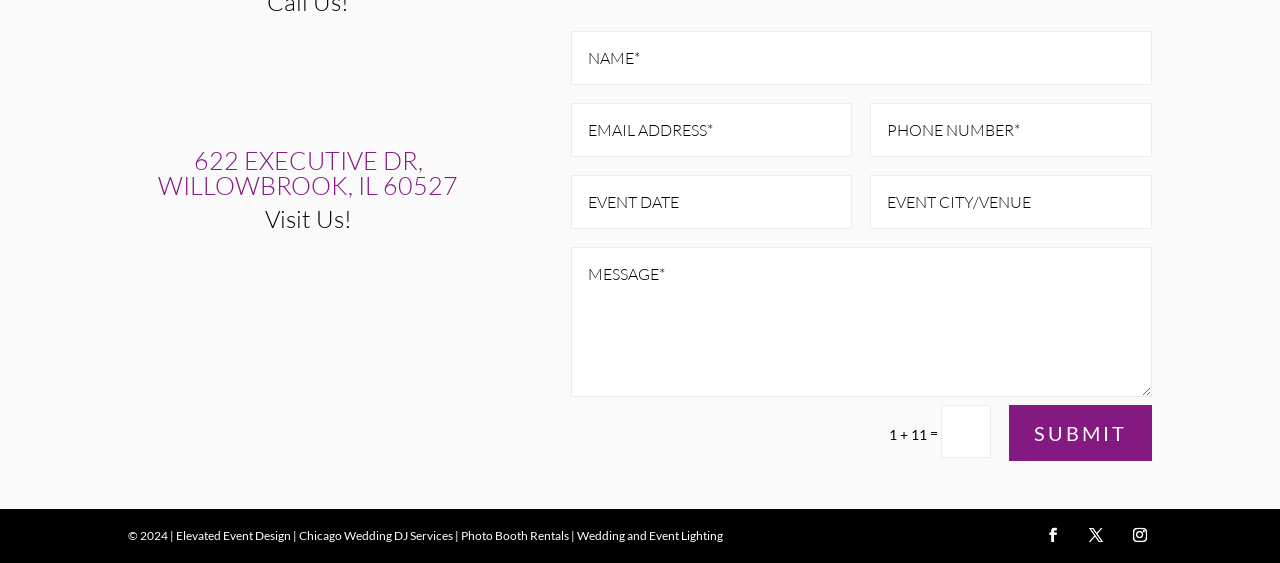Give a one-word or short phrase answer to this question: 
What is the button text?

SUBMIT